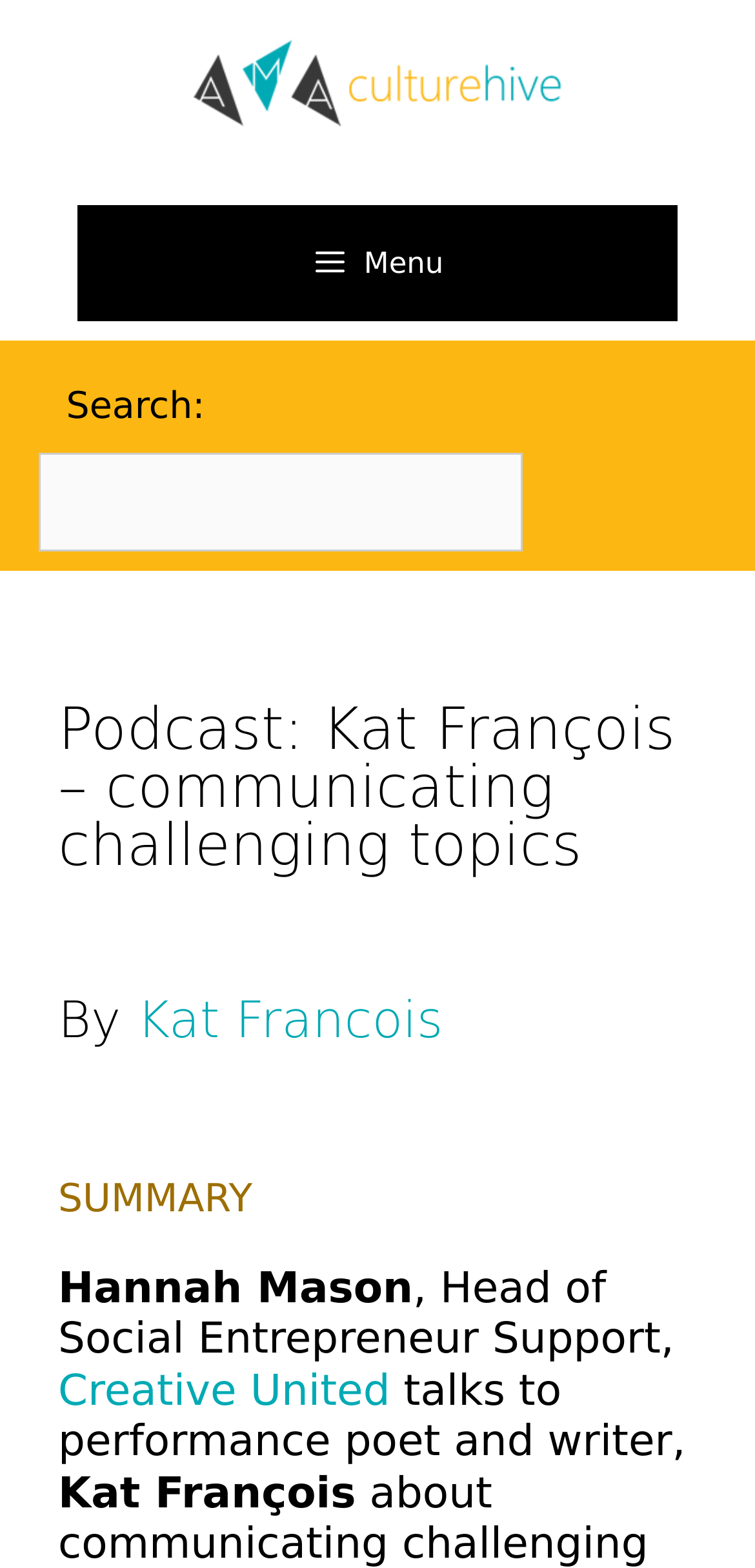Use a single word or phrase to answer the question: What is the text above the search box?

Search: